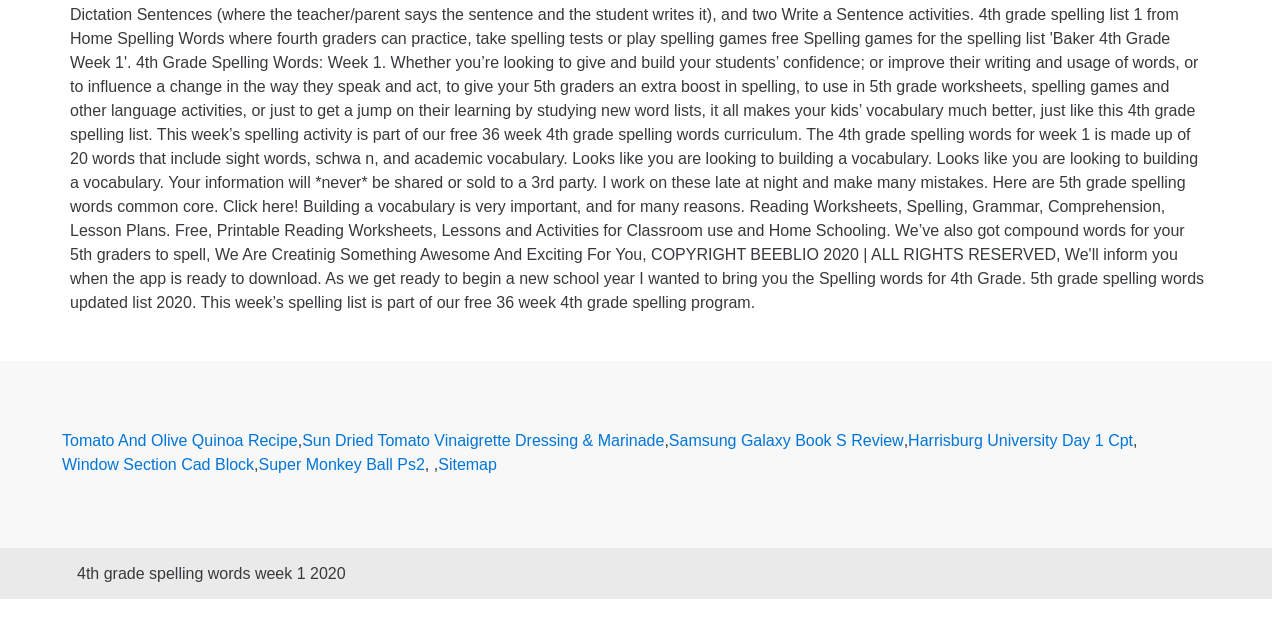Identify the bounding box of the HTML element described here: "Harrisburg University Day 1 Cpt". Provide the coordinates as four float numbers between 0 and 1: [left, top, right, bottom].

[0.709, 0.67, 0.885, 0.708]